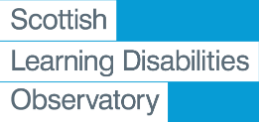What kind of environment does the overall aesthetic suggest?
Please provide a single word or phrase in response based on the screenshot.

Professional and supportive